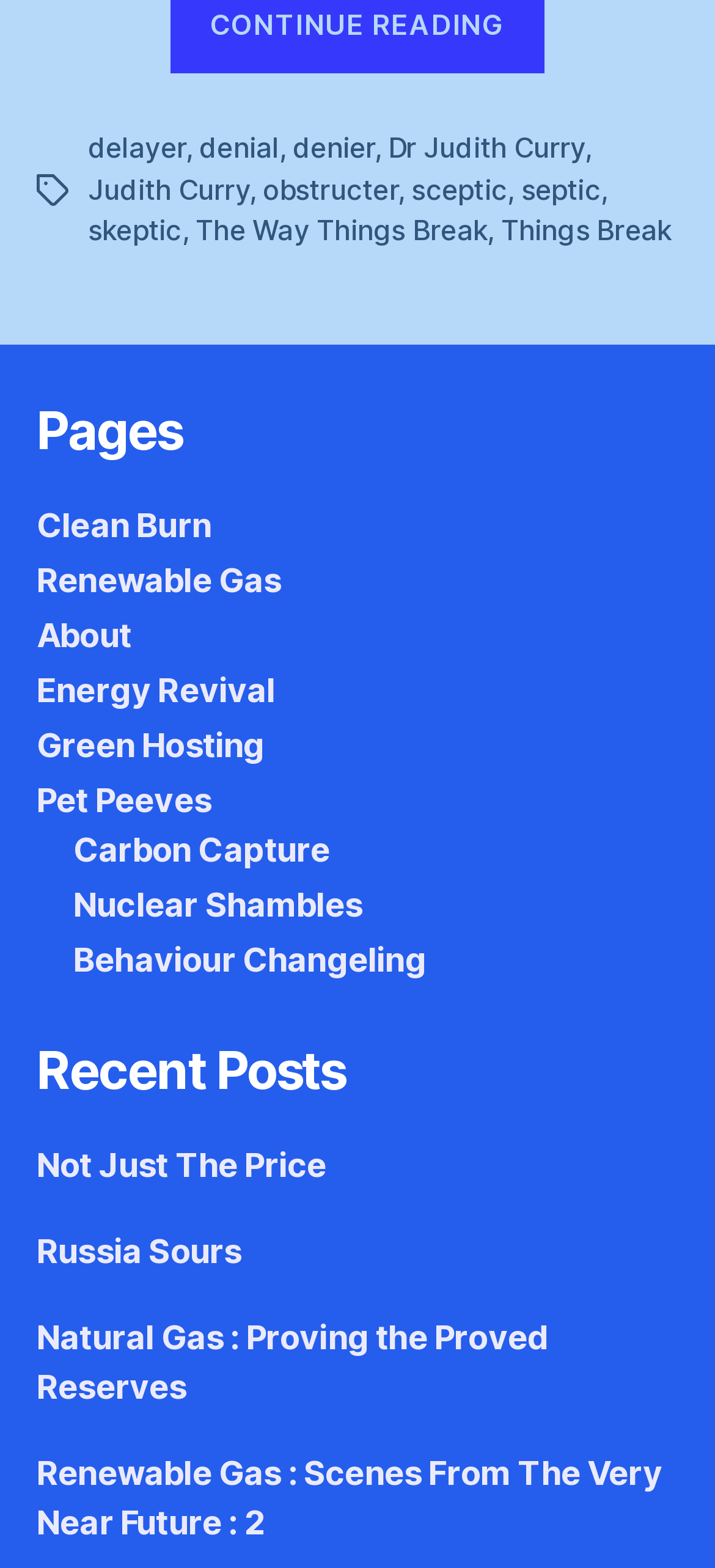Give a concise answer of one word or phrase to the question: 
What is the last tag mentioned?

skeptic